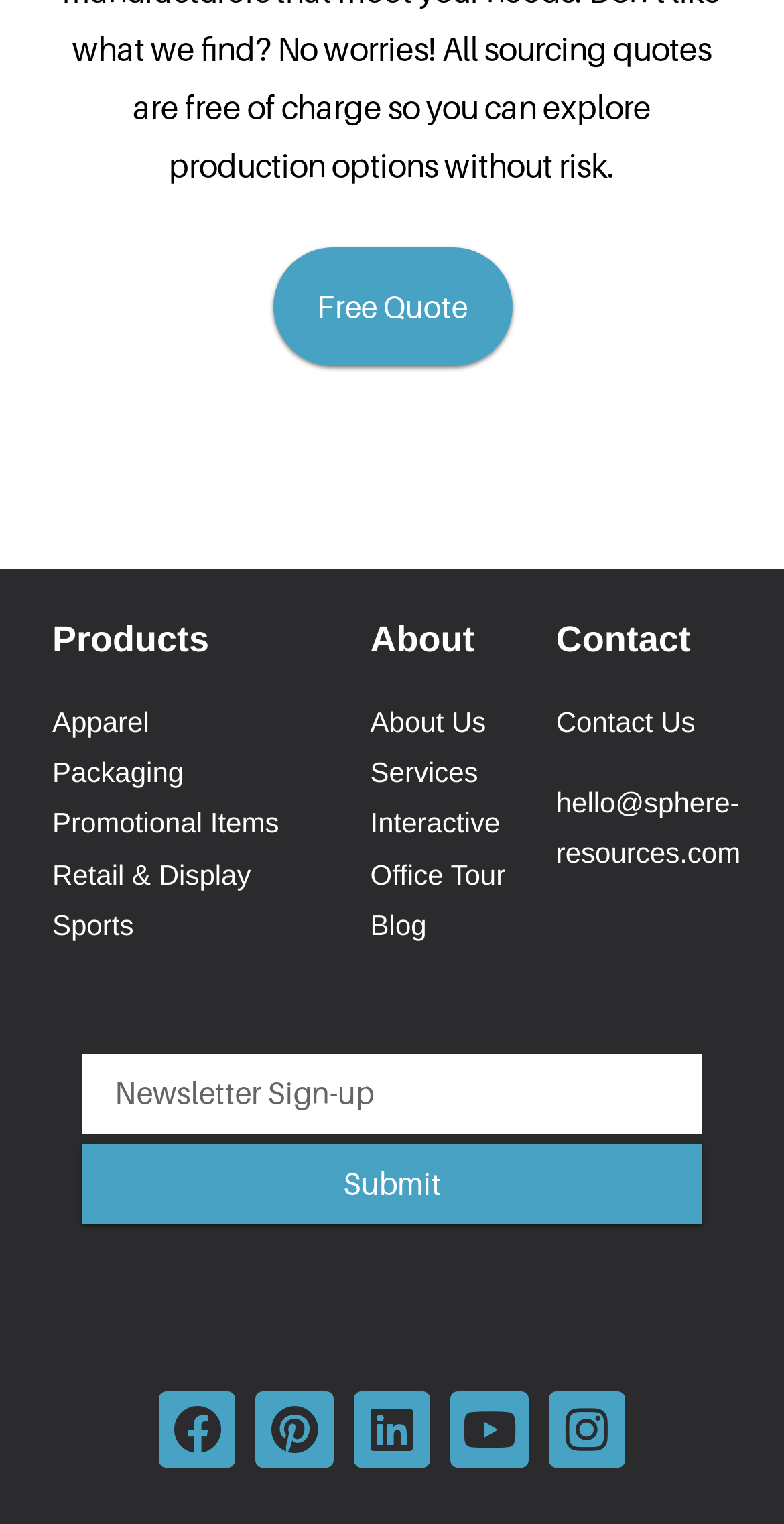How many social media links are present at the bottom of the webpage?
Based on the visual details in the image, please answer the question thoroughly.

At the bottom of the webpage, I found five link elements with IDs 705-713, which correspond to social media platforms Facebook, Pinterest, Linkedin, Youtube, and Instagram.